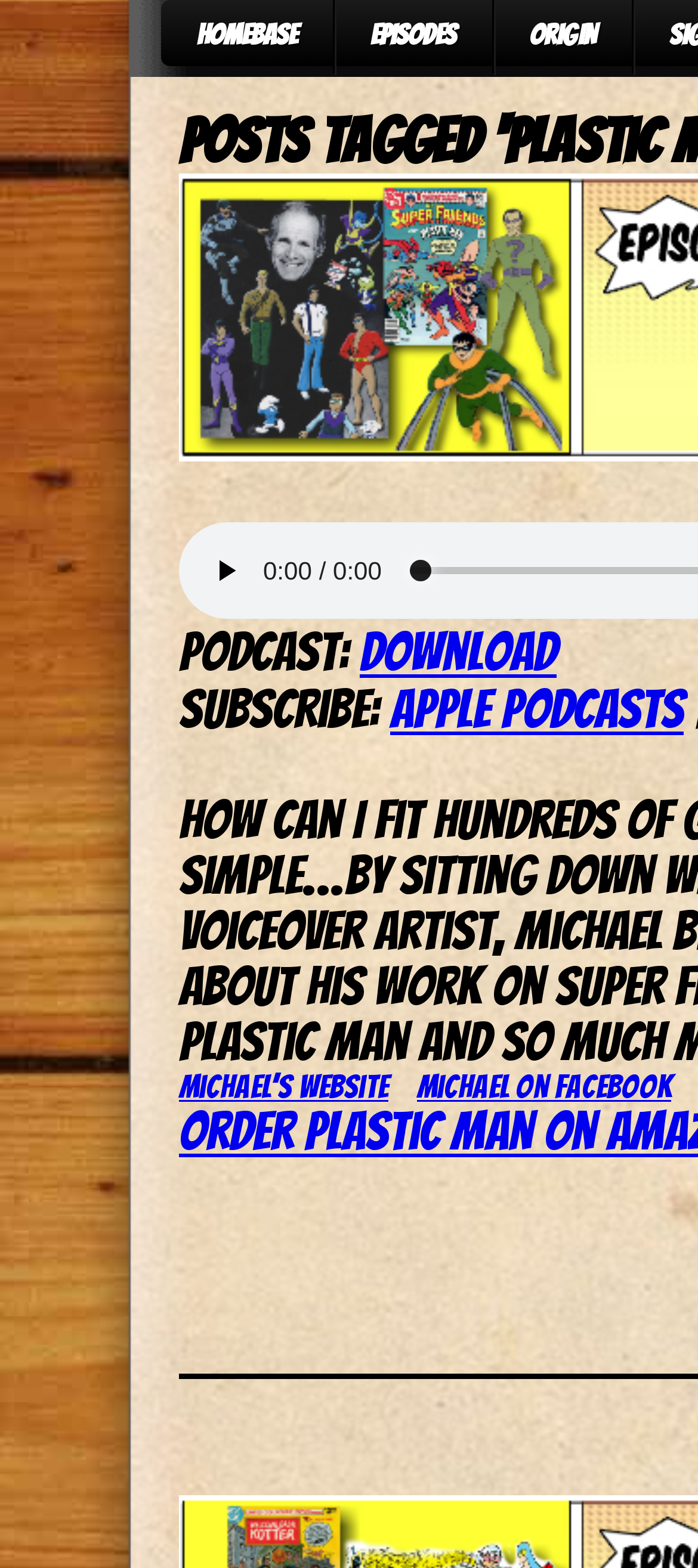Provide a single word or phrase answer to the question: 
How many links are in the top navigation bar?

3